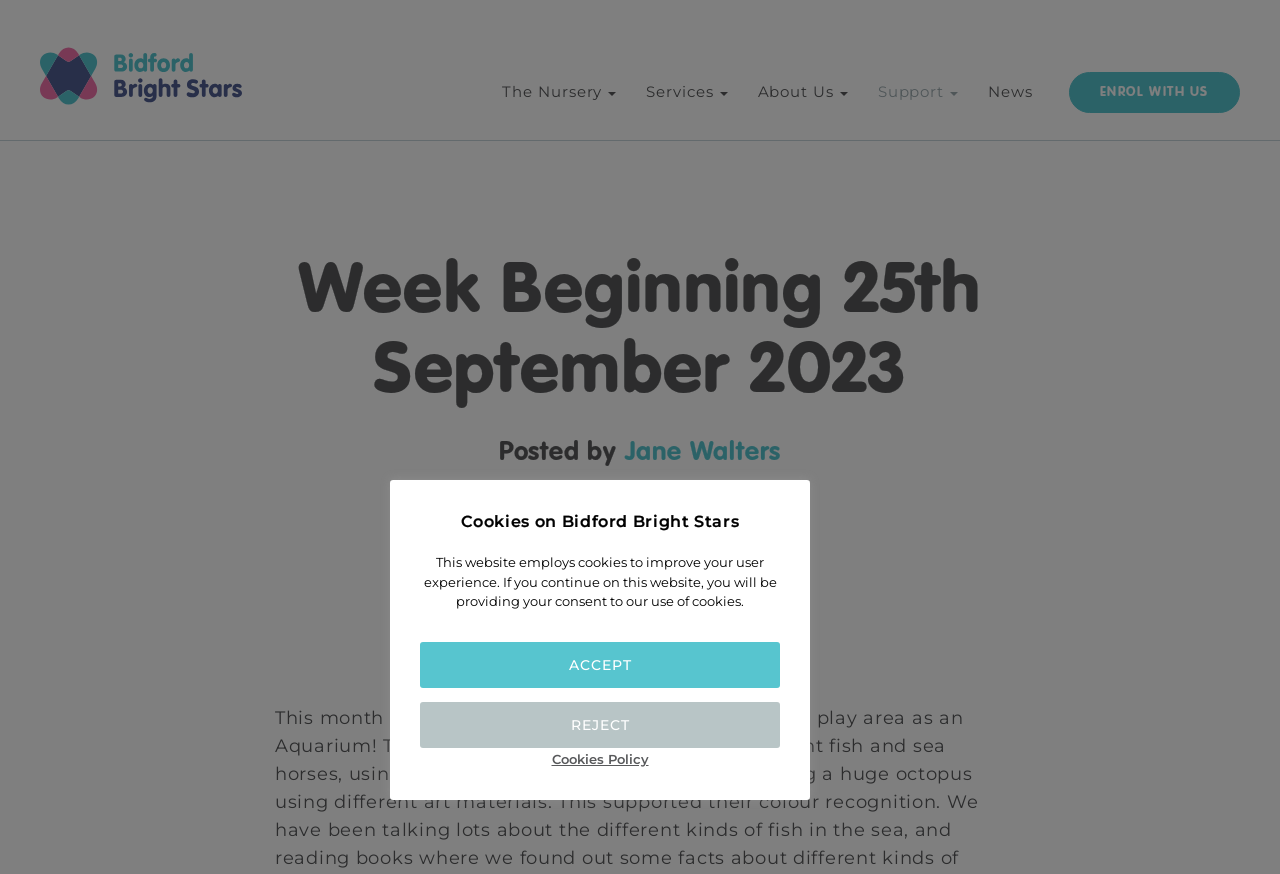Find the bounding box coordinates for the UI element whose description is: "News". The coordinates should be four float numbers between 0 and 1, in the format [left, top, right, bottom].

[0.76, 0.082, 0.819, 0.16]